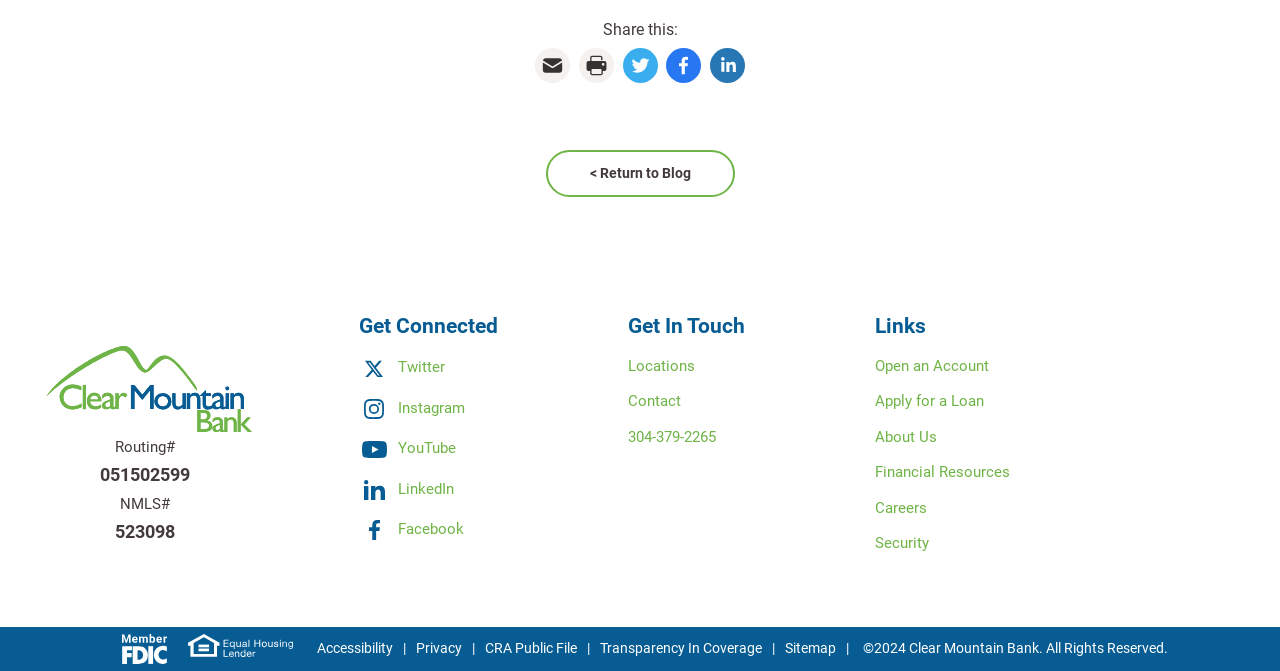Identify the bounding box for the UI element described as: "< Return to Blog". The coordinates should be four float numbers between 0 and 1, i.e., [left, top, right, bottom].

[0.426, 0.223, 0.574, 0.293]